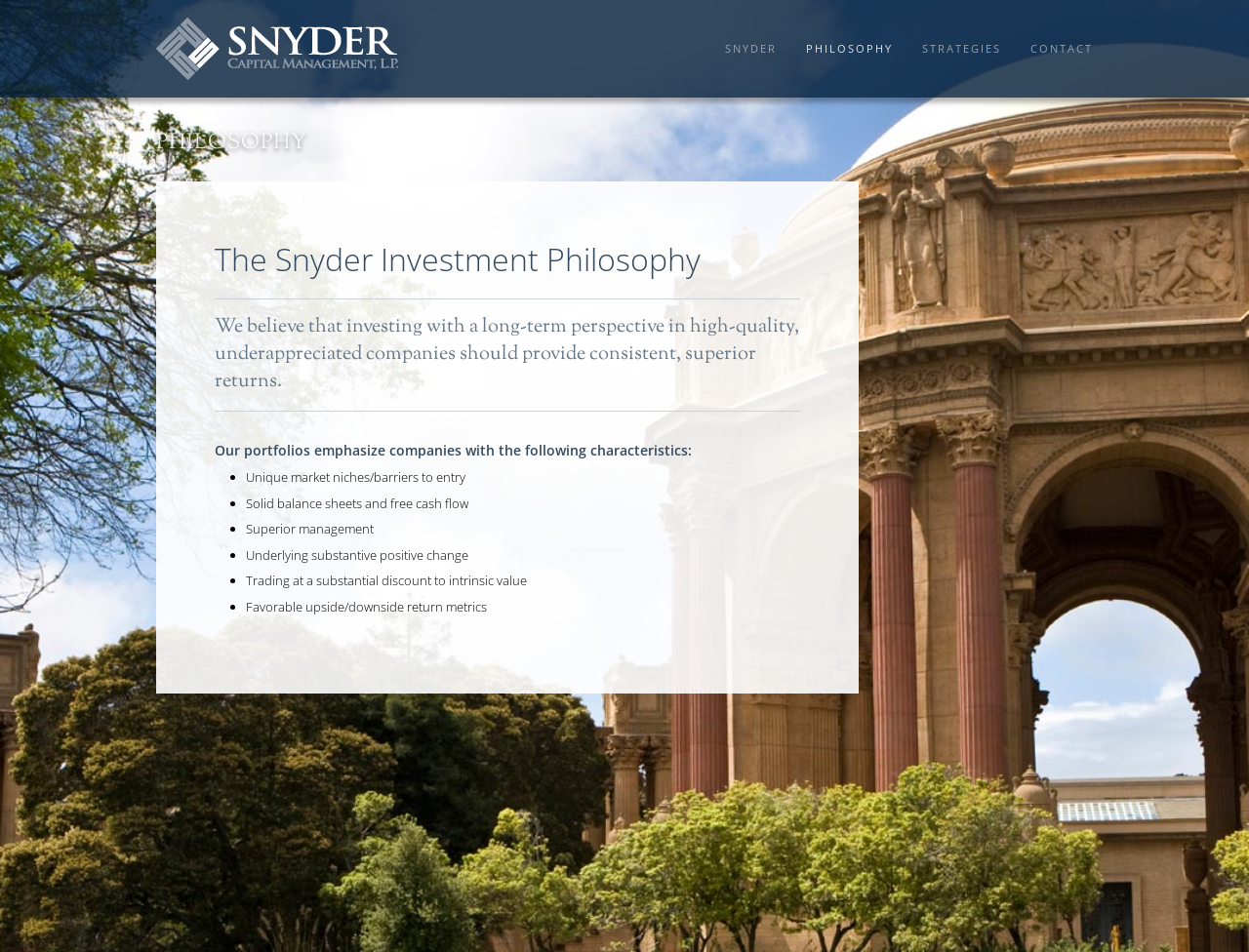Provide a brief response using a word or short phrase to this question:
What is the goal of the investment philosophy?

Superior, consistent returns